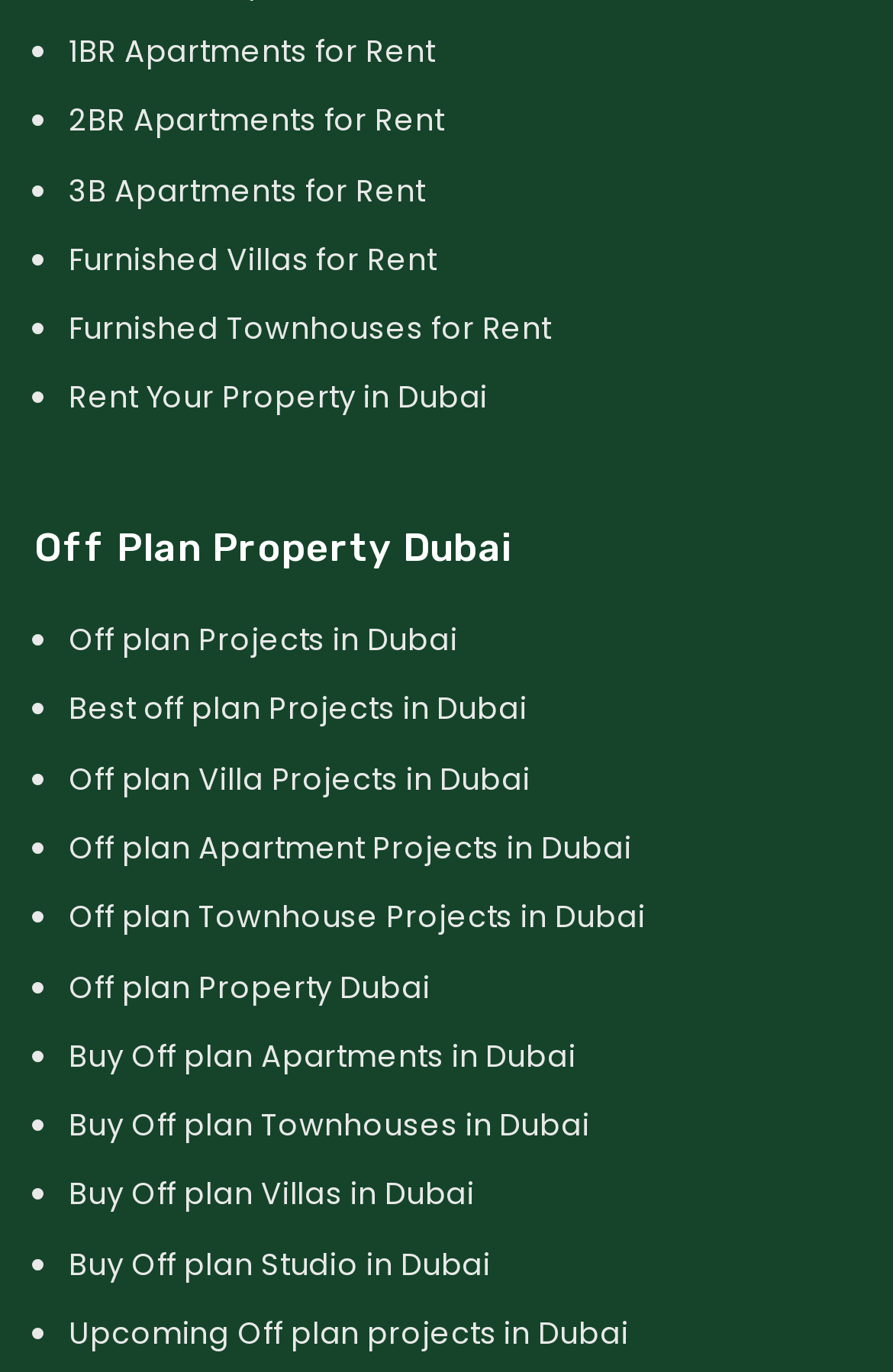Can I rent a furnished property on this website? From the image, respond with a single word or brief phrase.

Yes